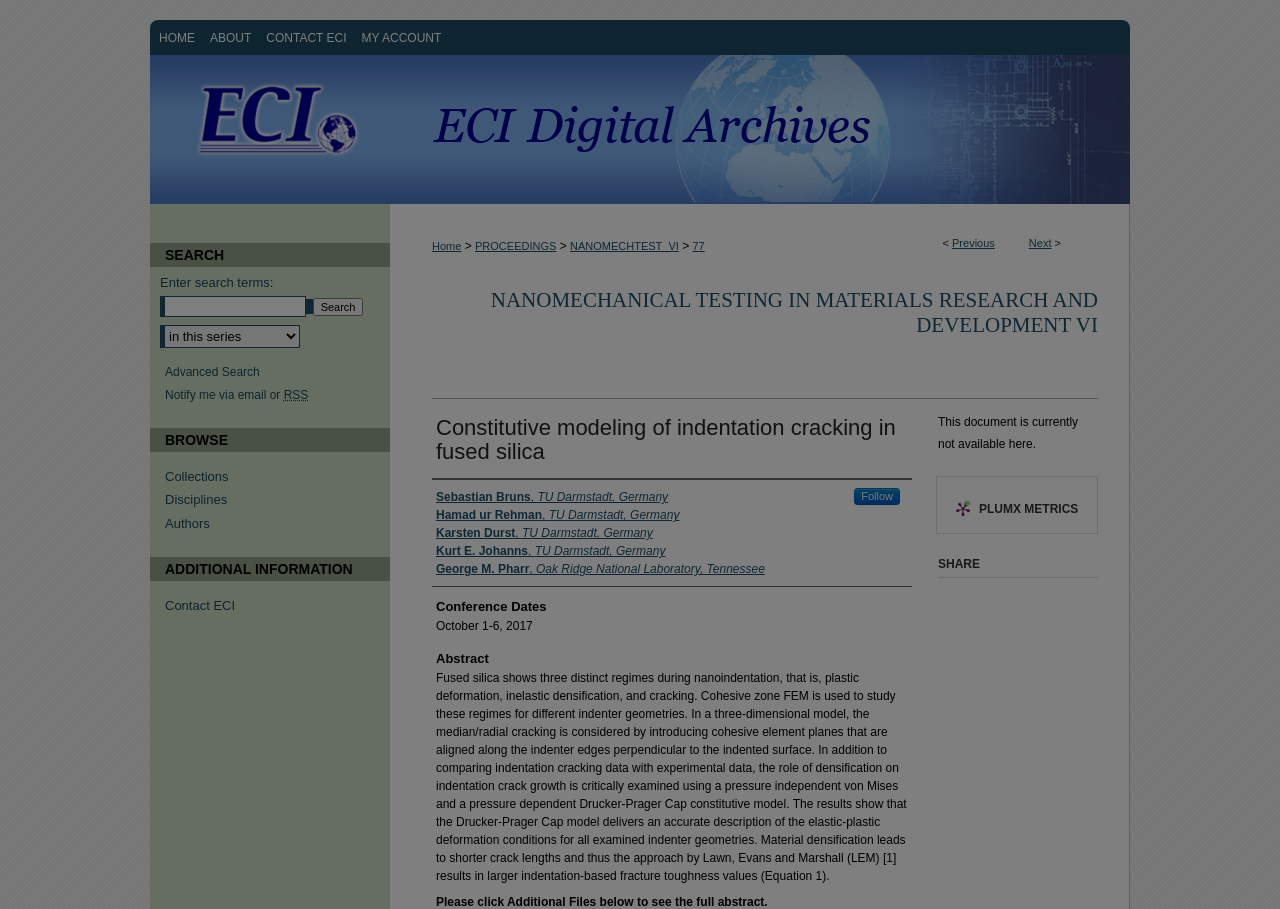What is the purpose of the 'Search' function?
Carefully analyze the image and provide a detailed answer to the question.

The 'Search' function is located at the top right corner of the webpage, and it allows users to search for specific terms, which can be entered in the text box and then clicked on the 'Search' button.